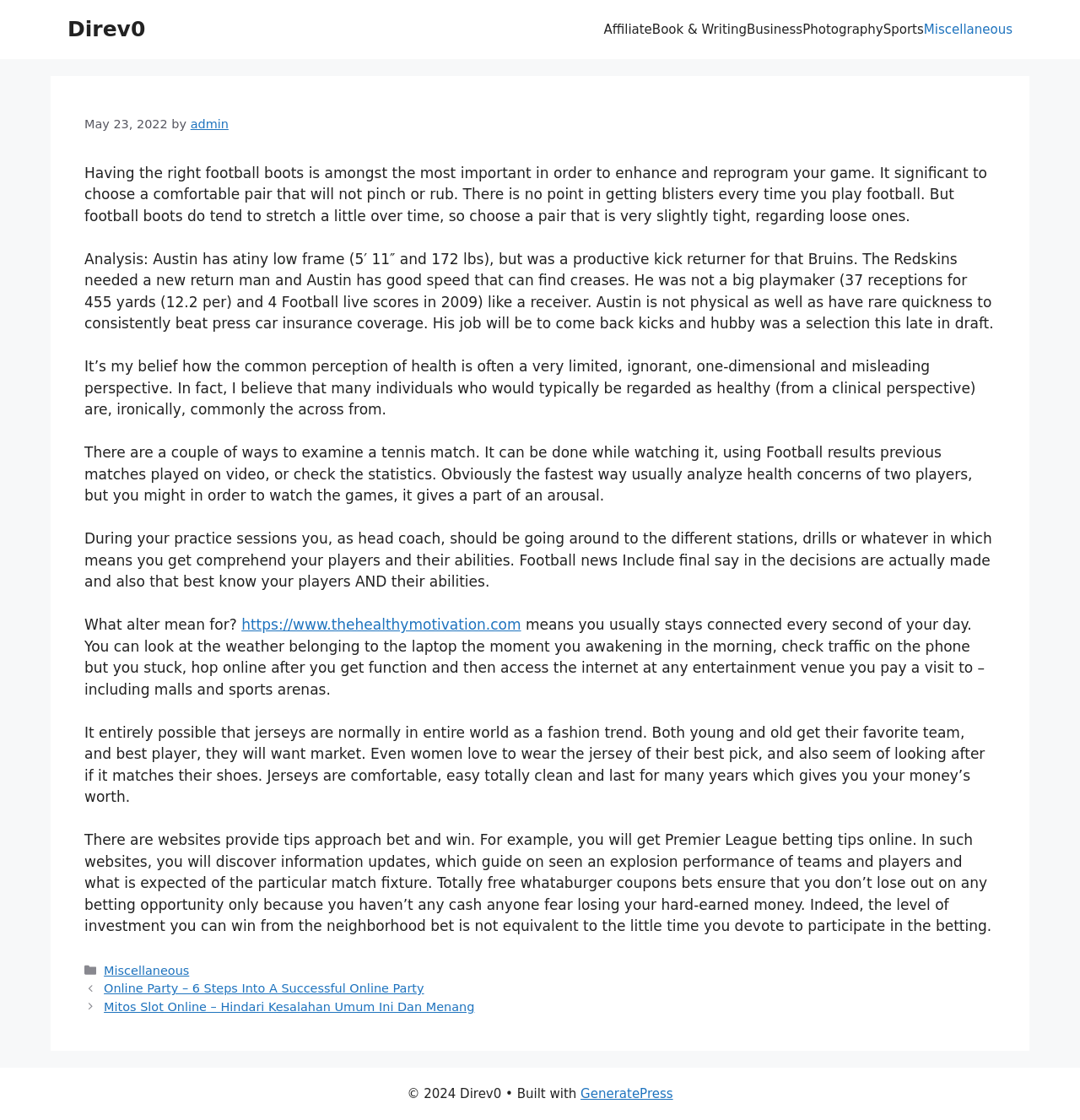Please locate the bounding box coordinates for the element that should be clicked to achieve the following instruction: "Click on the 'Alvin Dark' link". Ensure the coordinates are given as four float numbers between 0 and 1, i.e., [left, top, right, bottom].

None